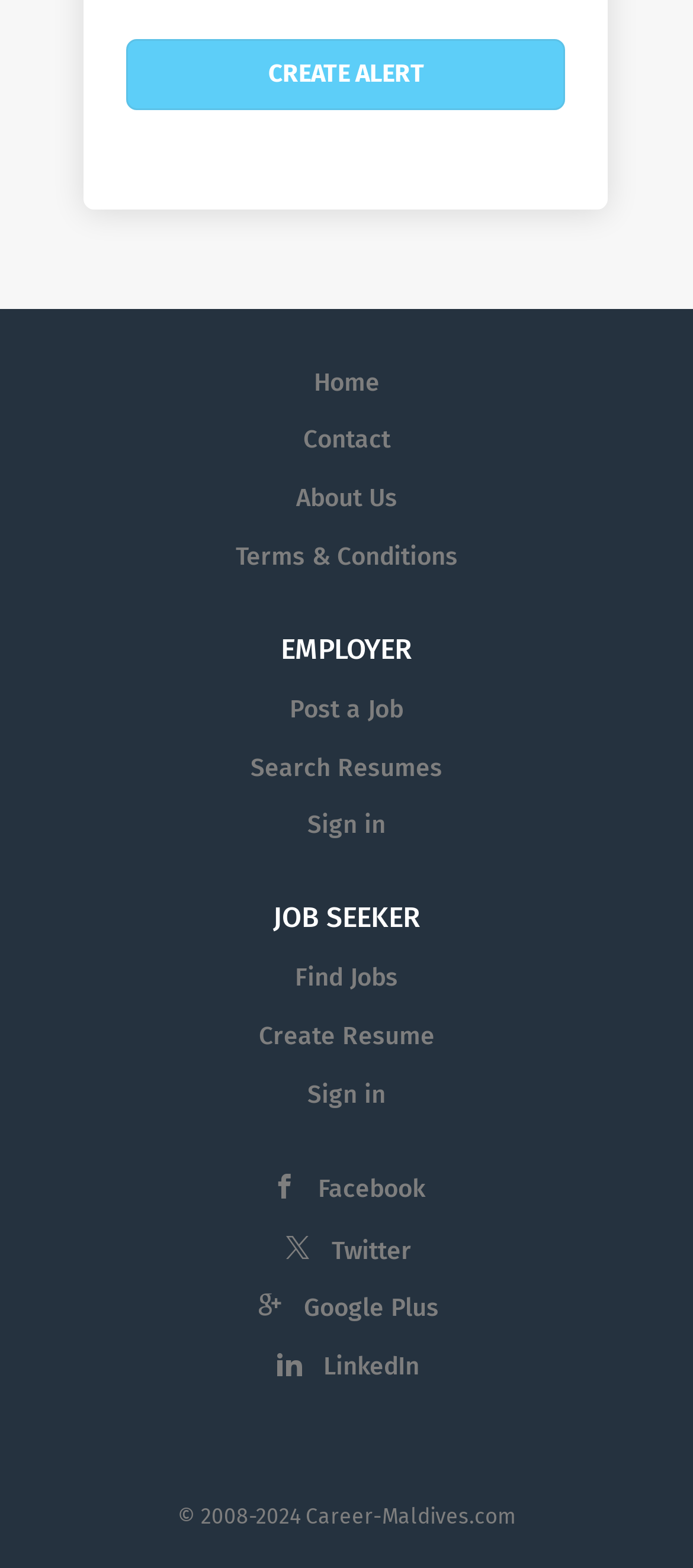Analyze the image and provide a detailed answer to the question: What is the text above the 'Post a Job' link?

The 'EMPLOYER' text is a StaticText element located above the 'Post a Job' link, with a bounding box coordinate of [0.405, 0.403, 0.595, 0.425].